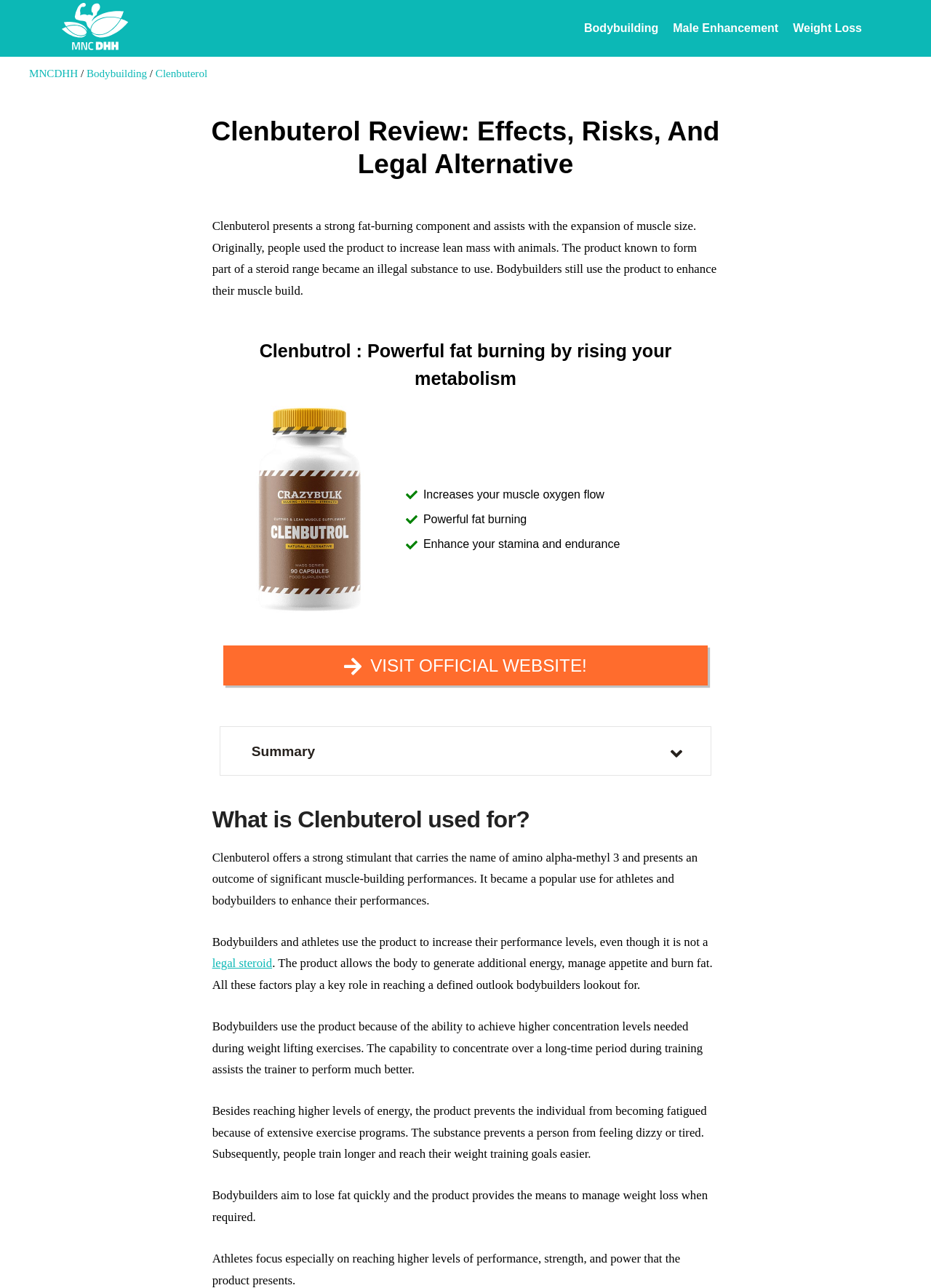Please locate the bounding box coordinates for the element that should be clicked to achieve the following instruction: "Learn about the summary". Ensure the coordinates are given as four float numbers between 0 and 1, i.e., [left, top, right, bottom].

[0.248, 0.564, 0.764, 0.602]